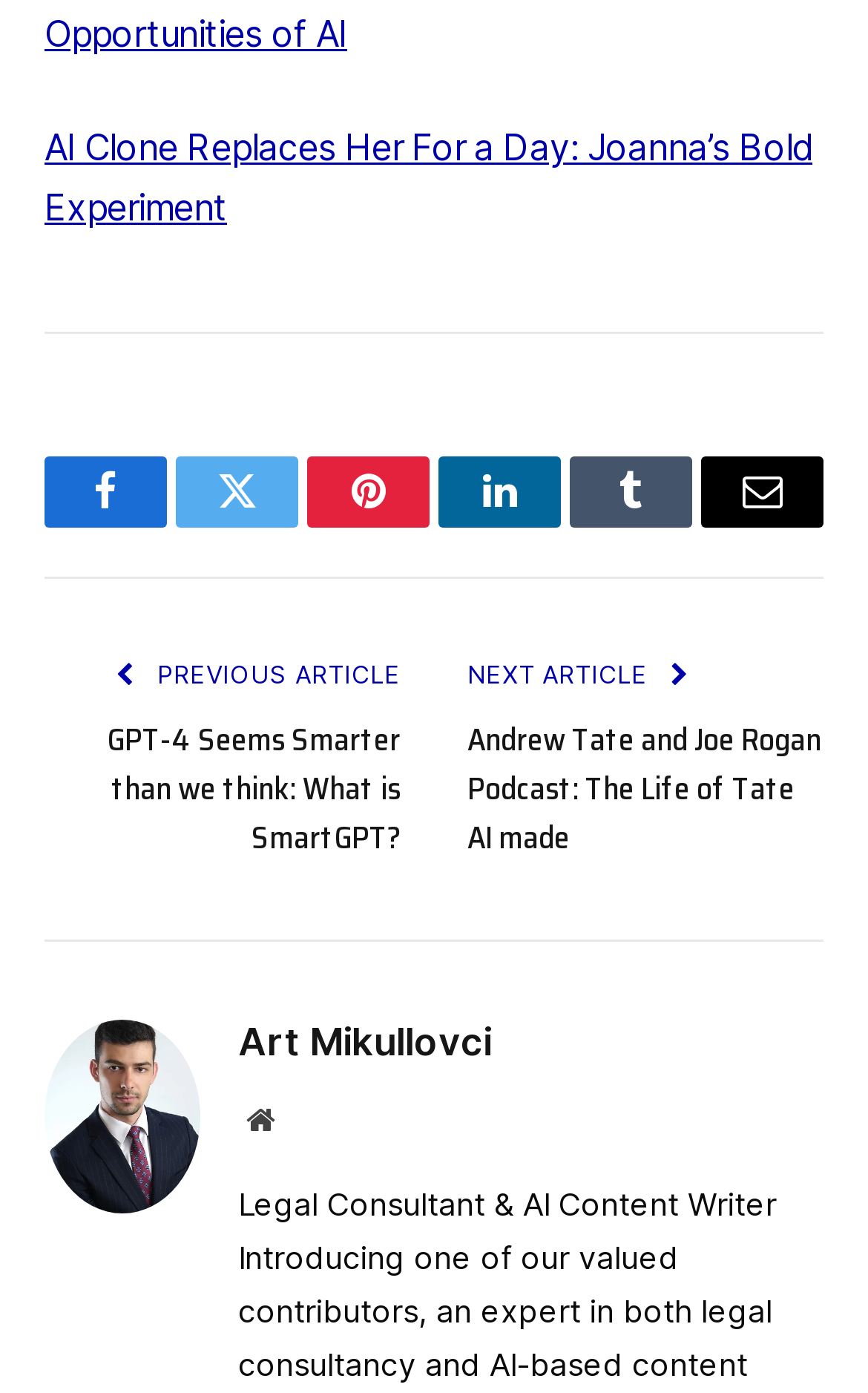Please respond to the question with a concise word or phrase:
What is the website's icon?

uf015